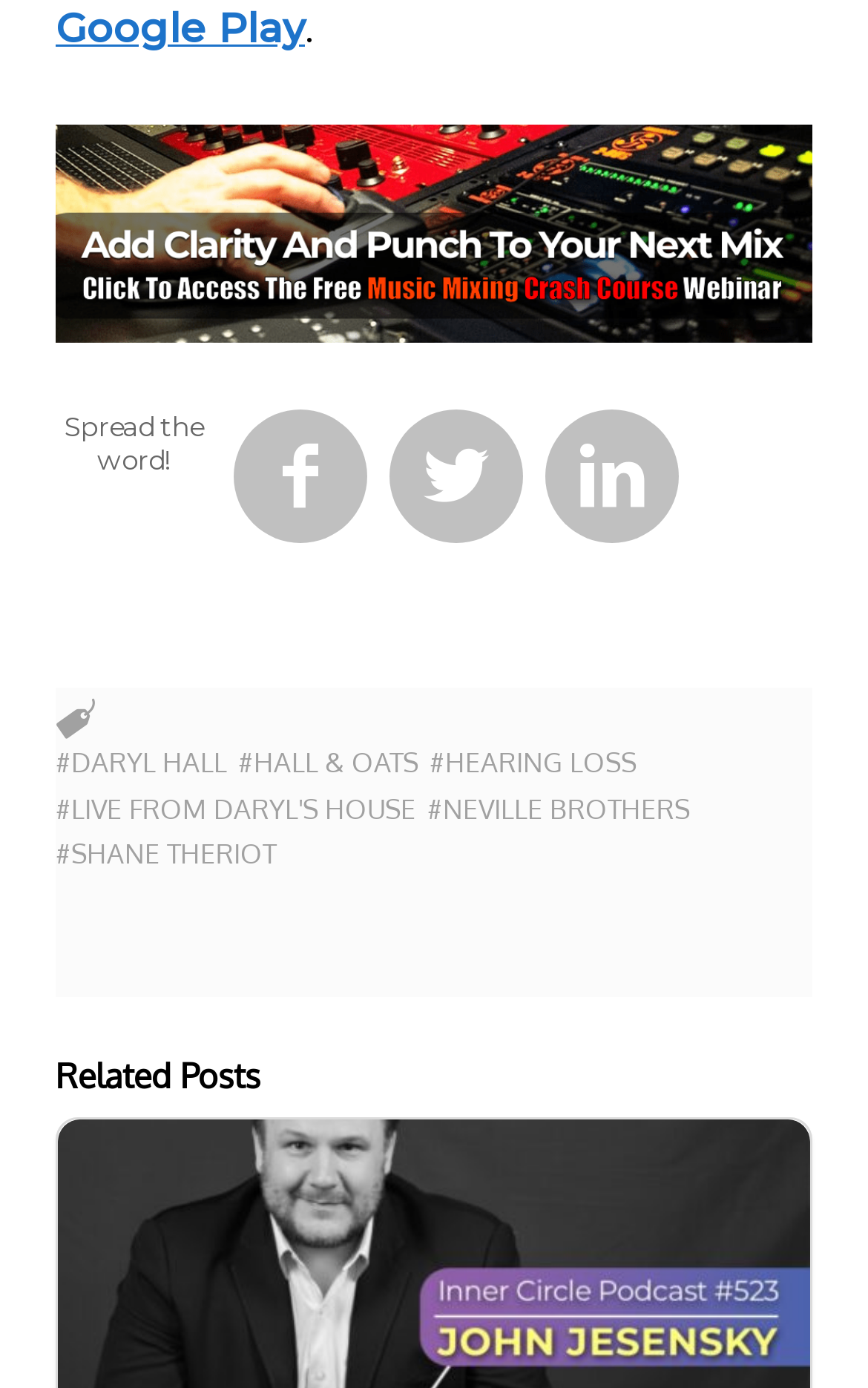What is the name of the access feature?
Using the visual information from the image, give a one-word or short-phrase answer.

Crash Course Access